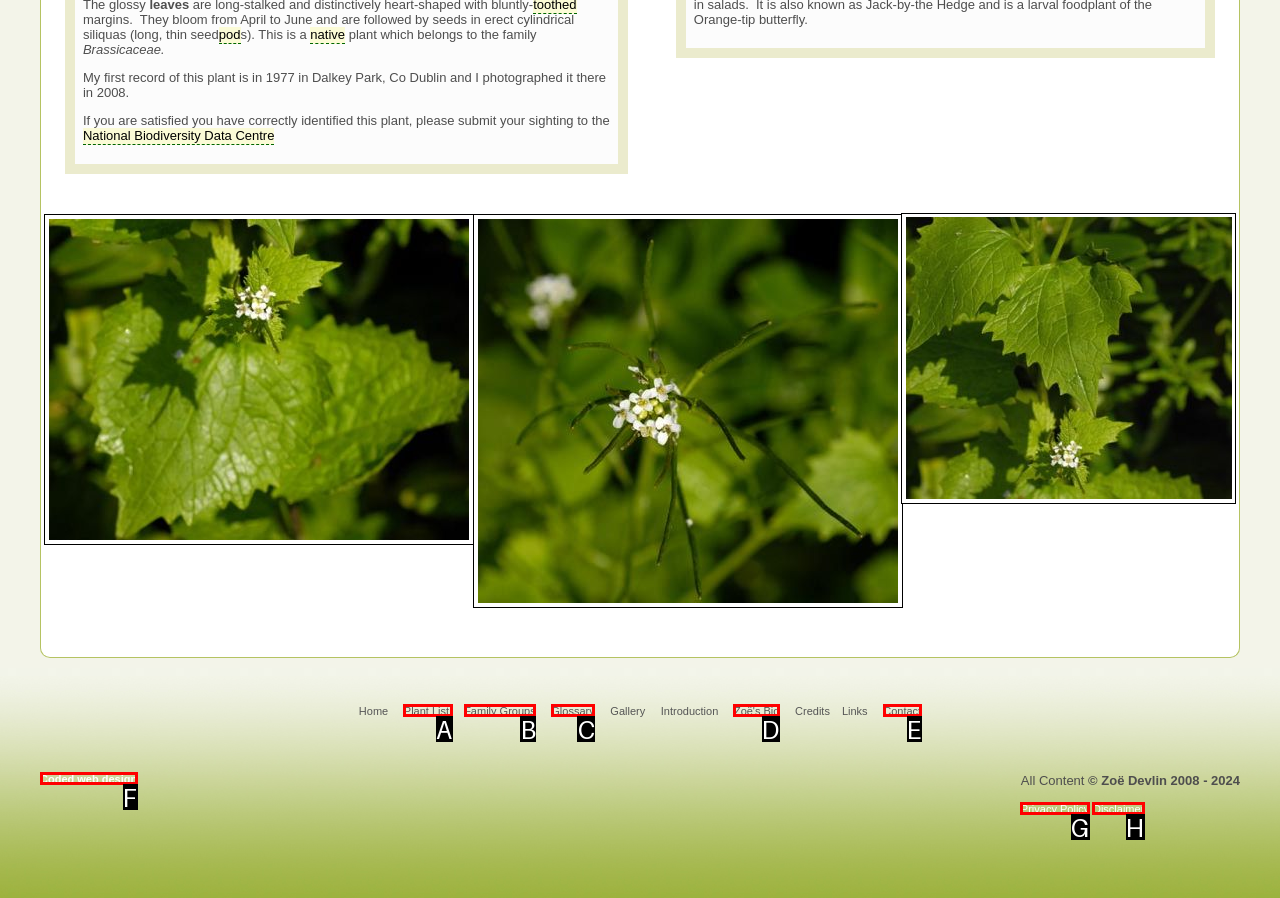Based on the description: Coded web design, identify the matching HTML element. Reply with the letter of the correct option directly.

F